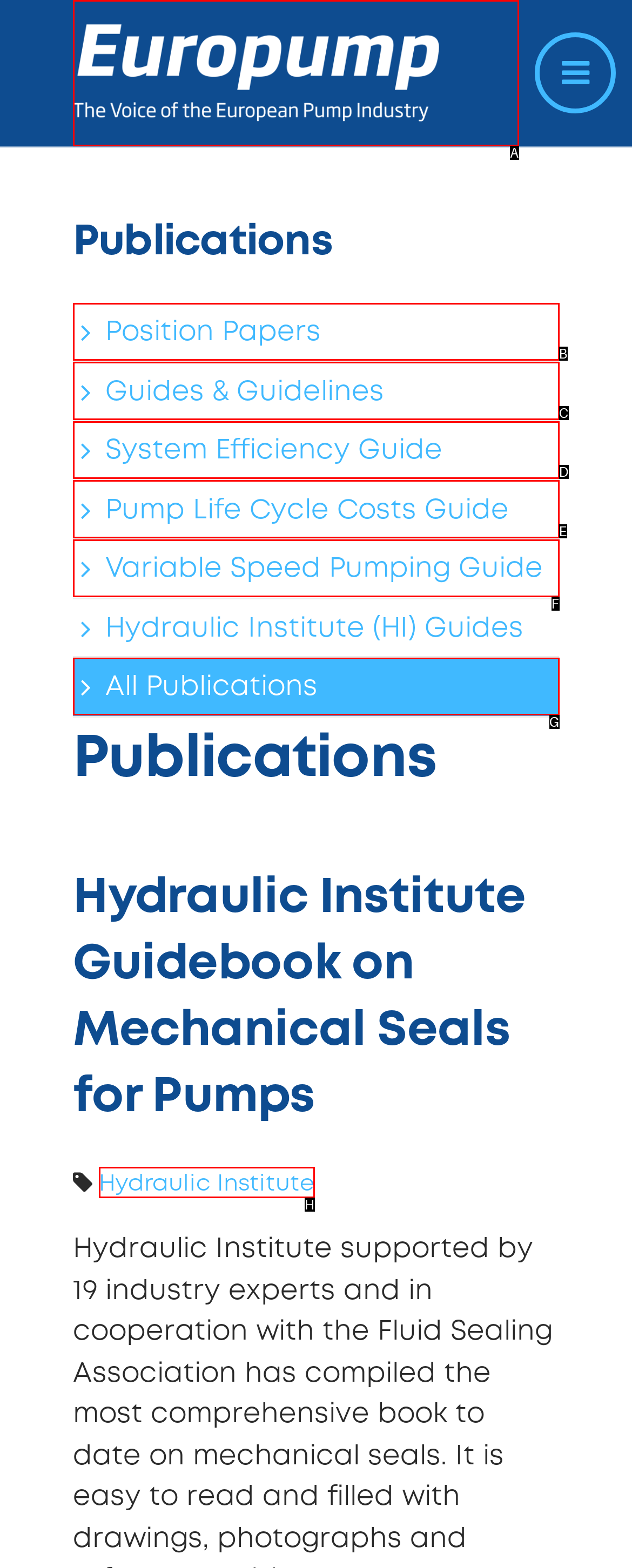Point out the option that best suits the description: System Efficiency Guide
Indicate your answer with the letter of the selected choice.

D